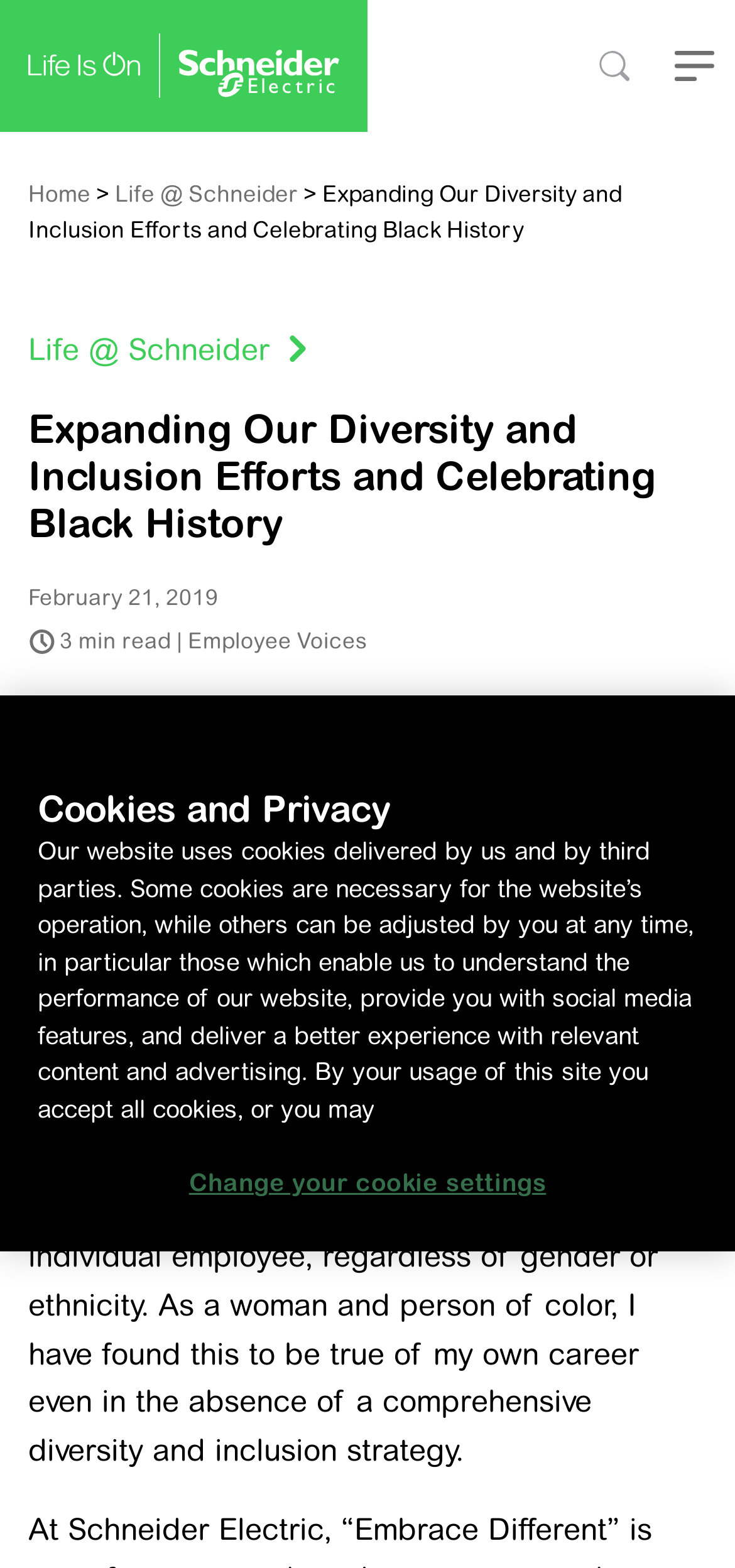Bounding box coordinates are specified in the format (top-left x, top-left y, bottom-right x, bottom-right y). All values are floating point numbers bounded between 0 and 1. Please provide the bounding box coordinate of the region this sentence describes: Employee Voices

[0.255, 0.4, 0.499, 0.417]